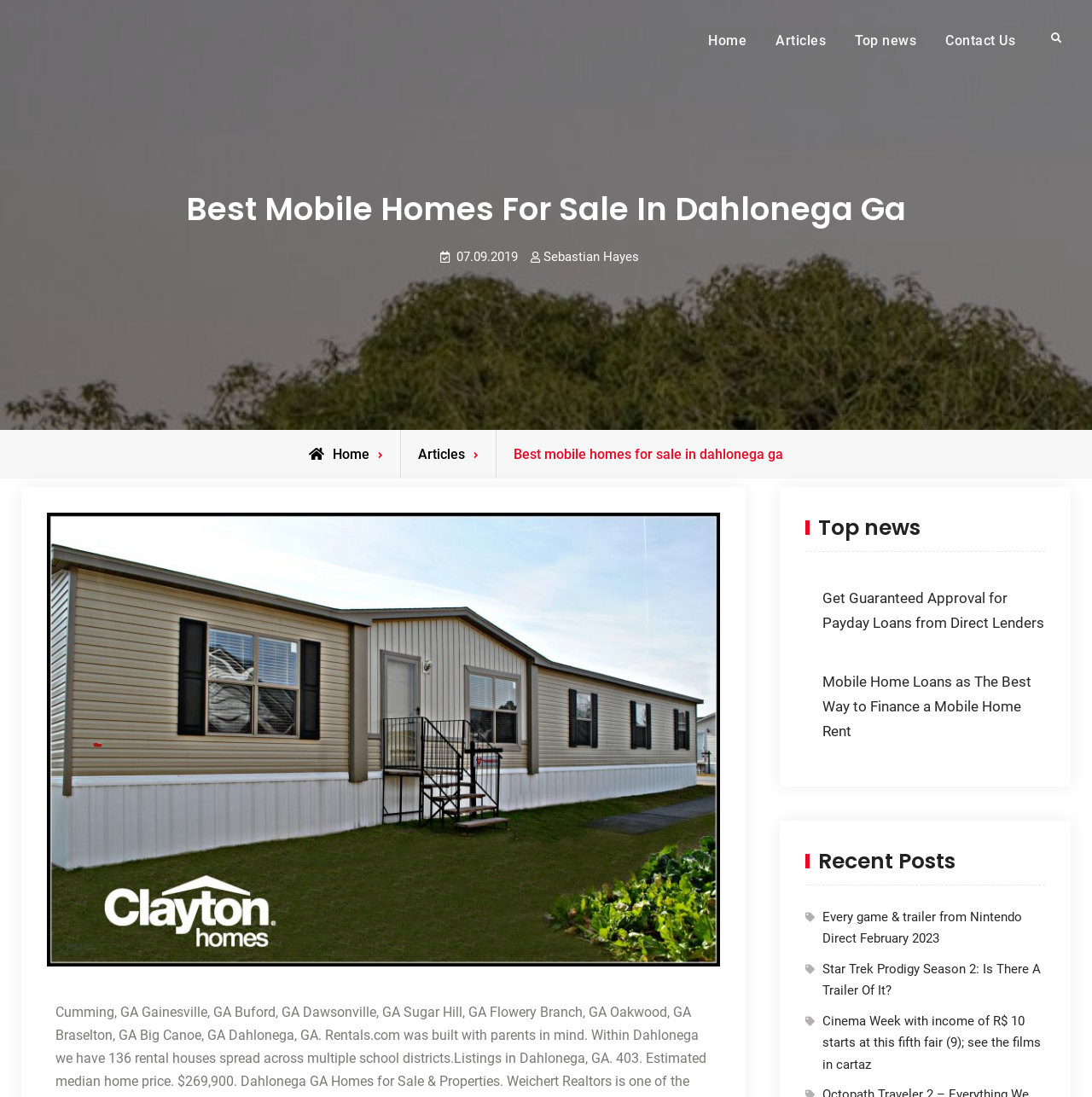Please determine and provide the text content of the webpage's heading.

Best Mobile Homes For Sale In Dahlonega Ga